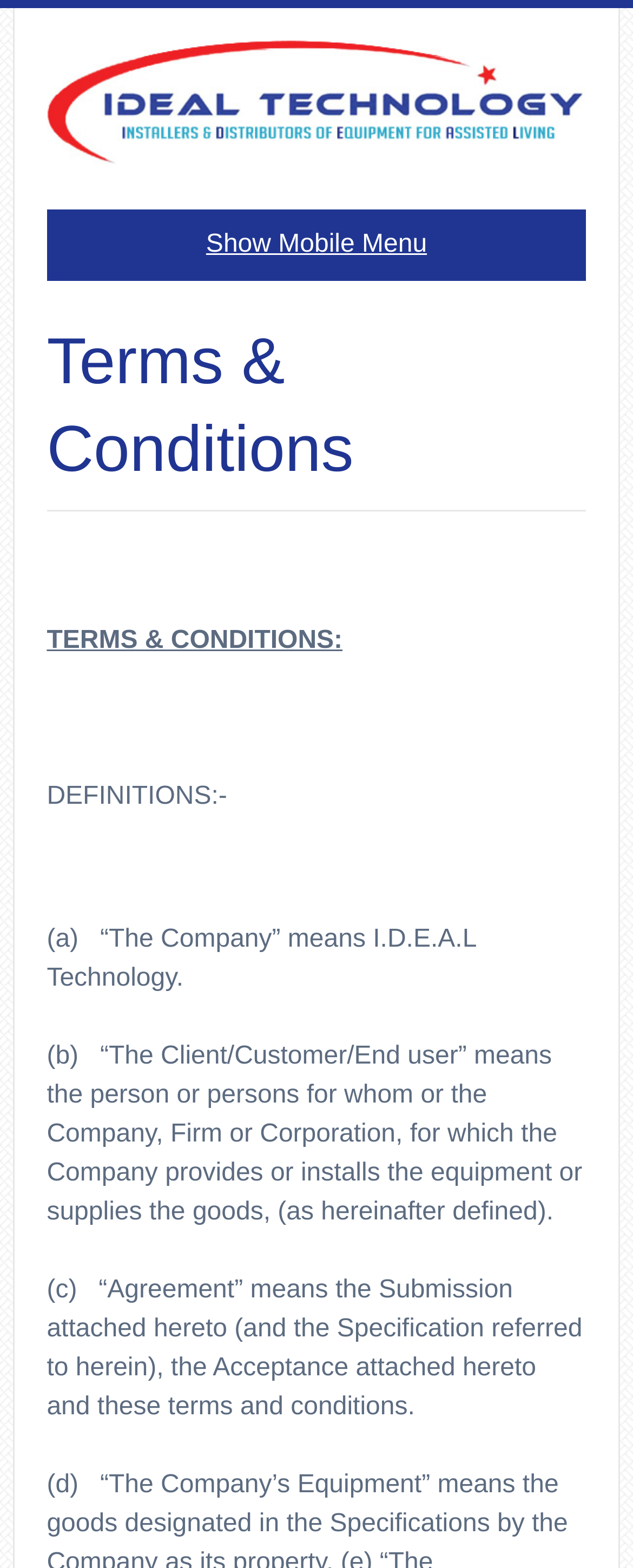What is the purpose of the terms and conditions?
Analyze the image and provide a thorough answer to the question.

The terms and conditions page appears to be defining various terms used in the agreement, such as 'The Company', 'The Client/Customer/End user', and 'Agreement', which suggests that the purpose of the terms and conditions is to provide definitions for these terms.